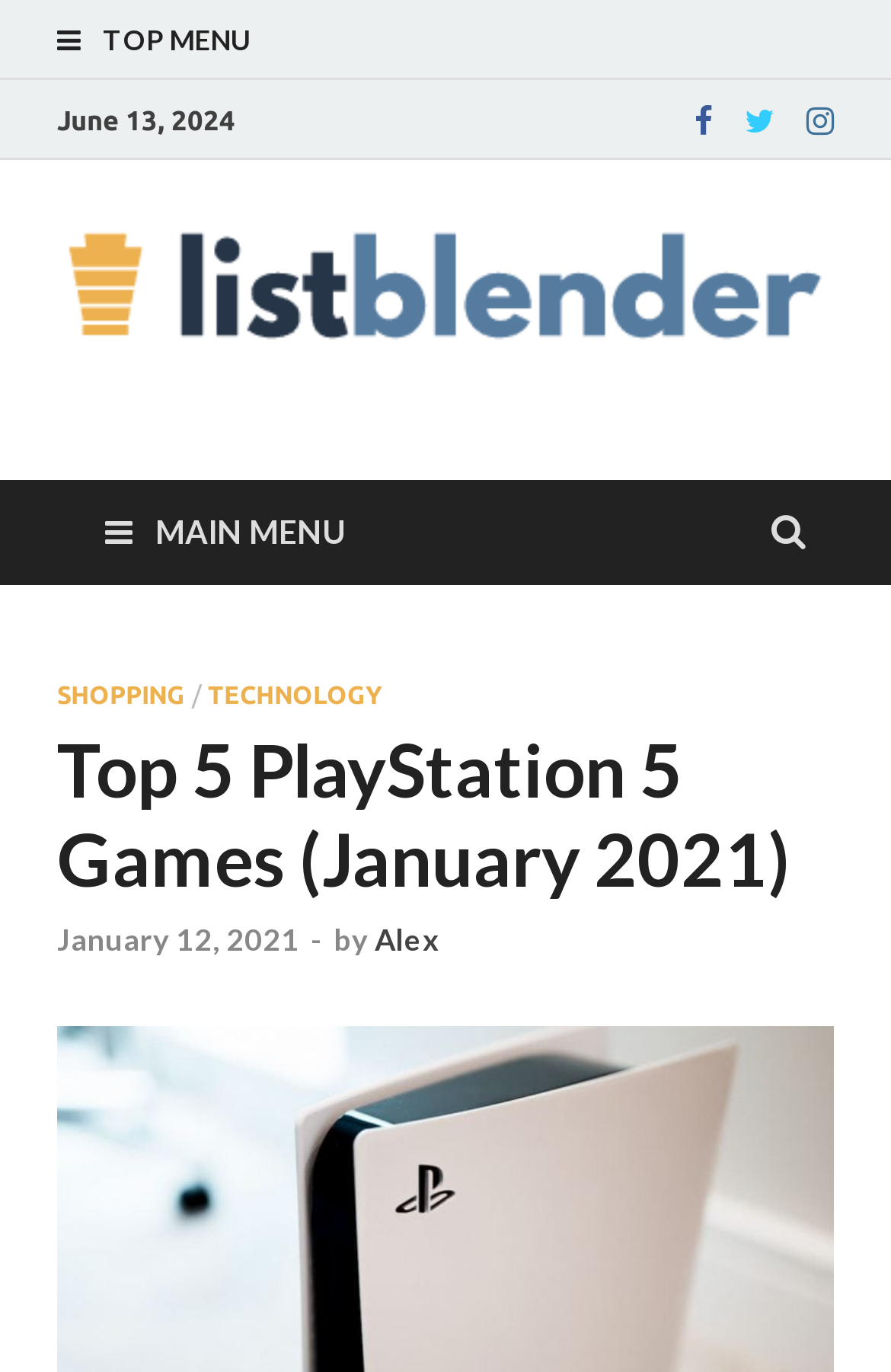Pinpoint the bounding box coordinates for the area that should be clicked to perform the following instruction: "Click on Top 5 PlayStation 5 Games".

[0.064, 0.53, 0.936, 0.658]